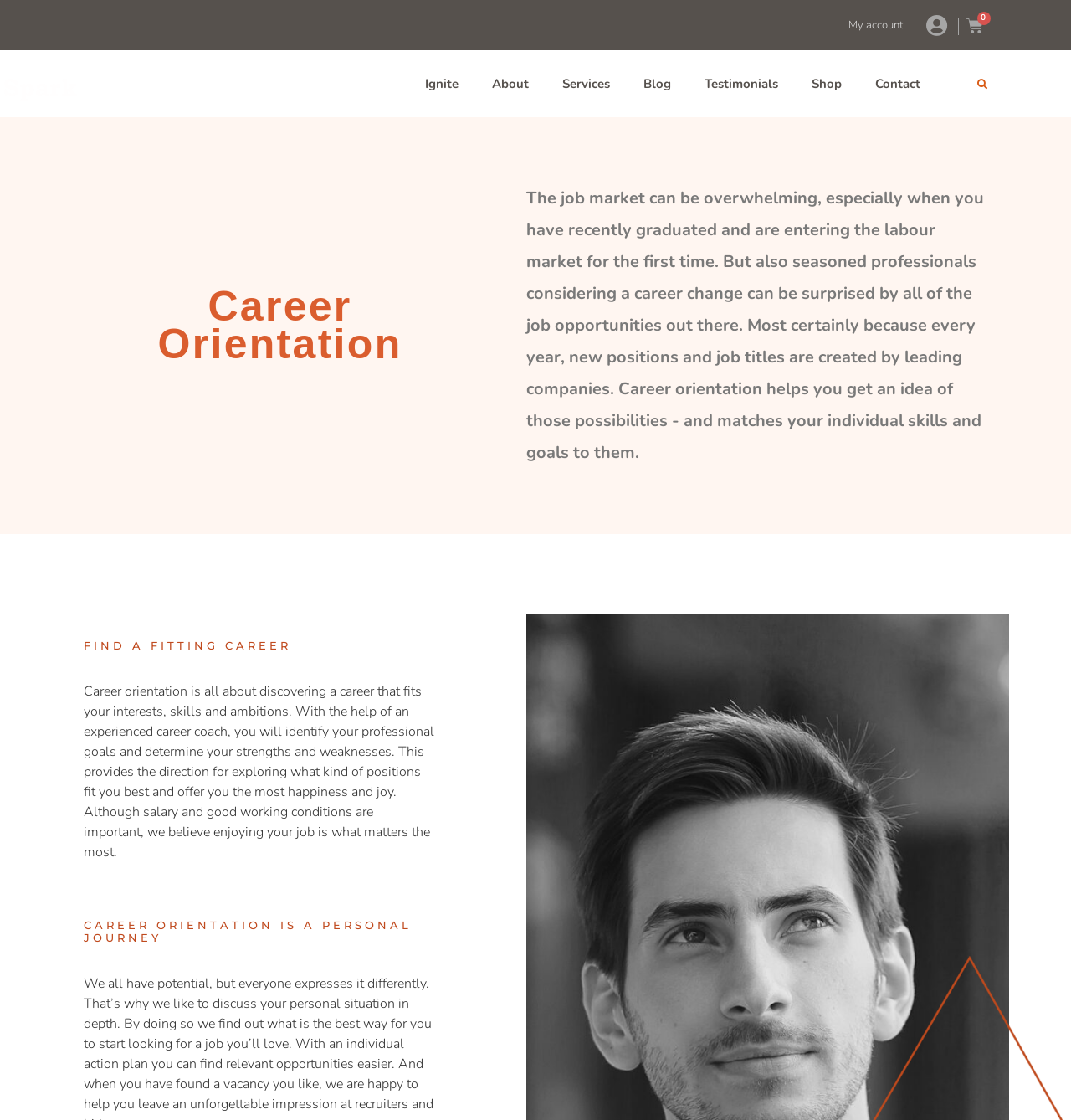Identify the bounding box coordinates of the specific part of the webpage to click to complete this instruction: "Go to the home page".

None